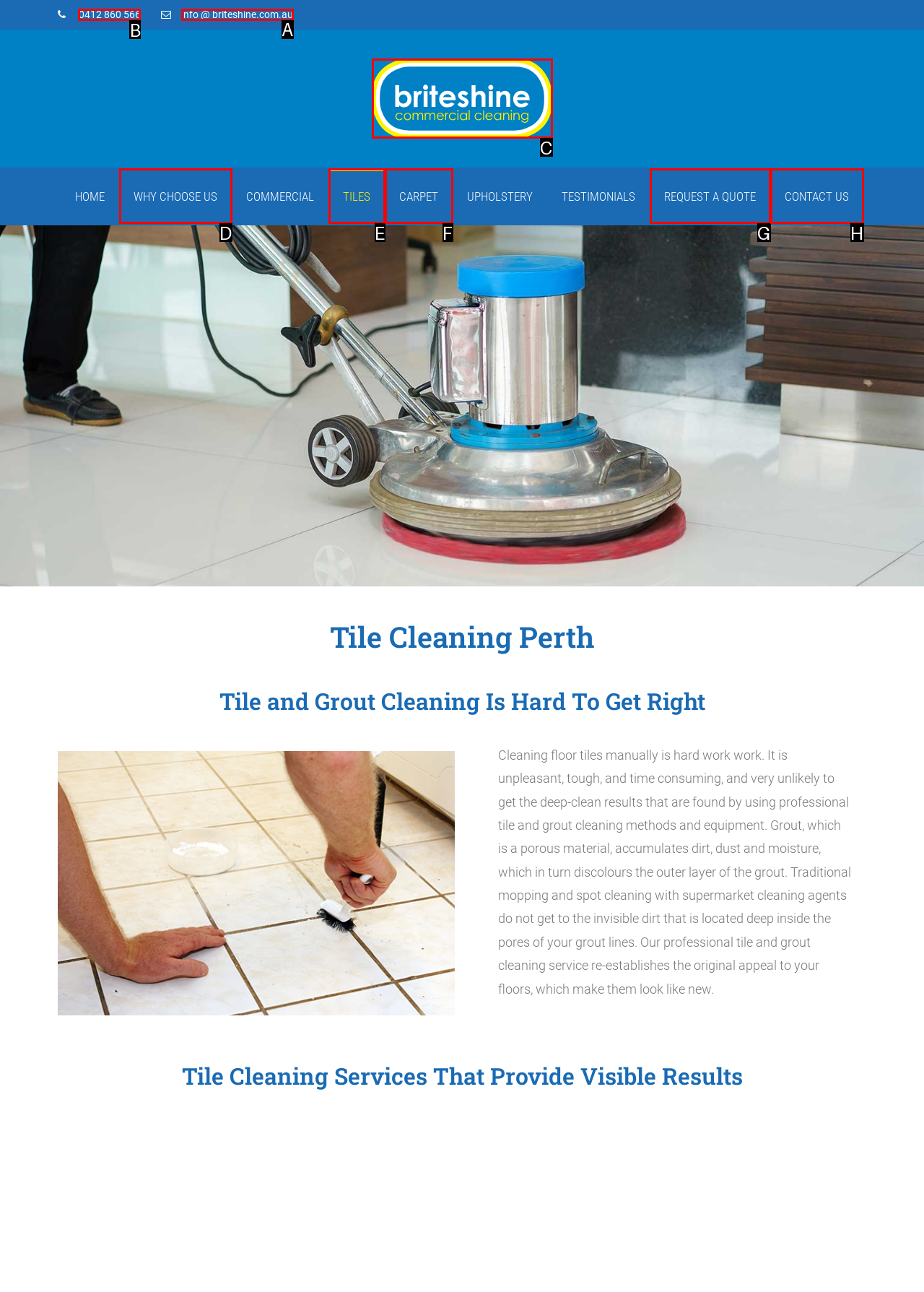Which option should be clicked to execute the following task: Call the phone number? Respond with the letter of the selected option.

B